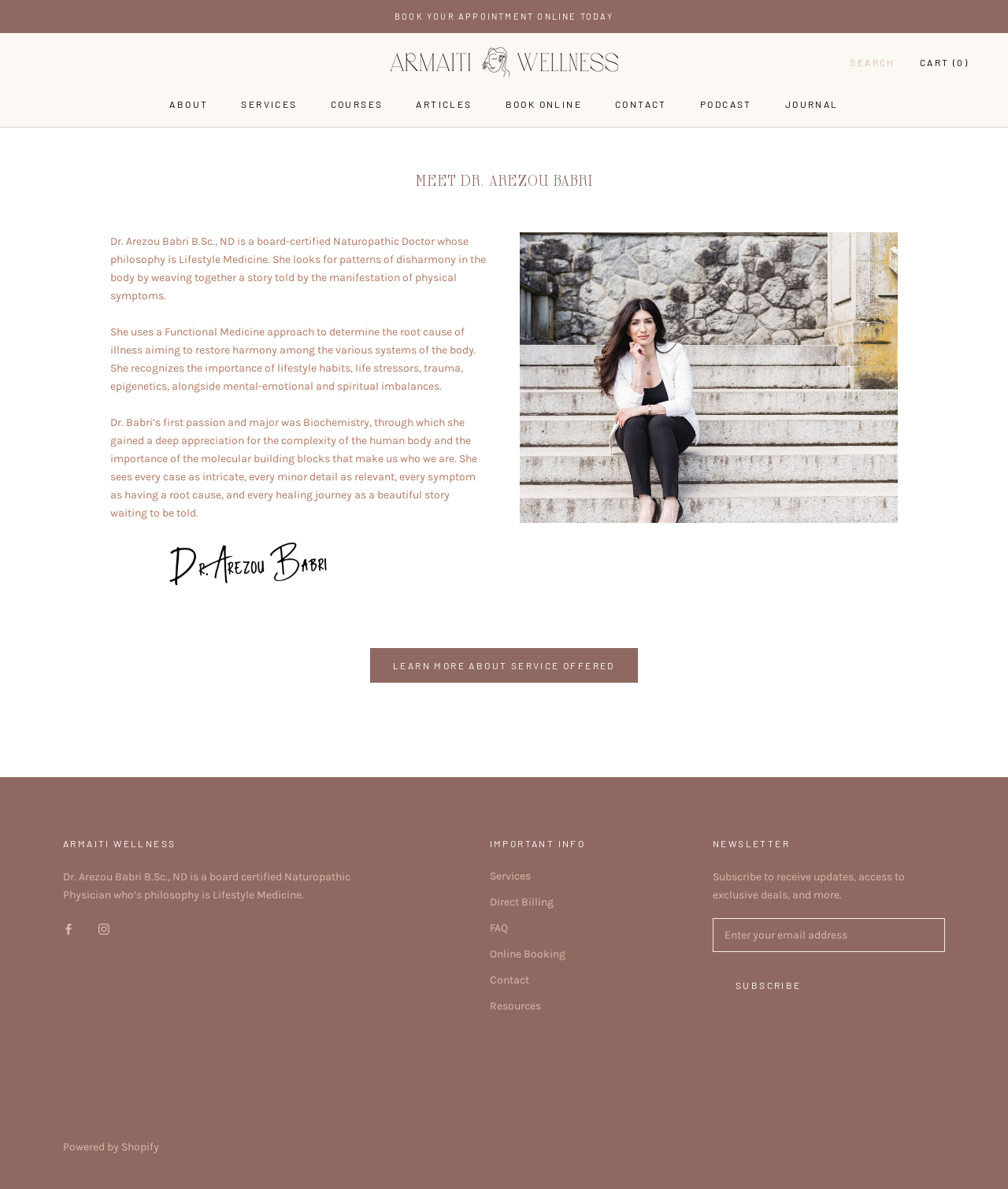Identify the bounding box coordinates of the clickable region to carry out the given instruction: "Search the website".

[0.843, 0.046, 0.888, 0.059]